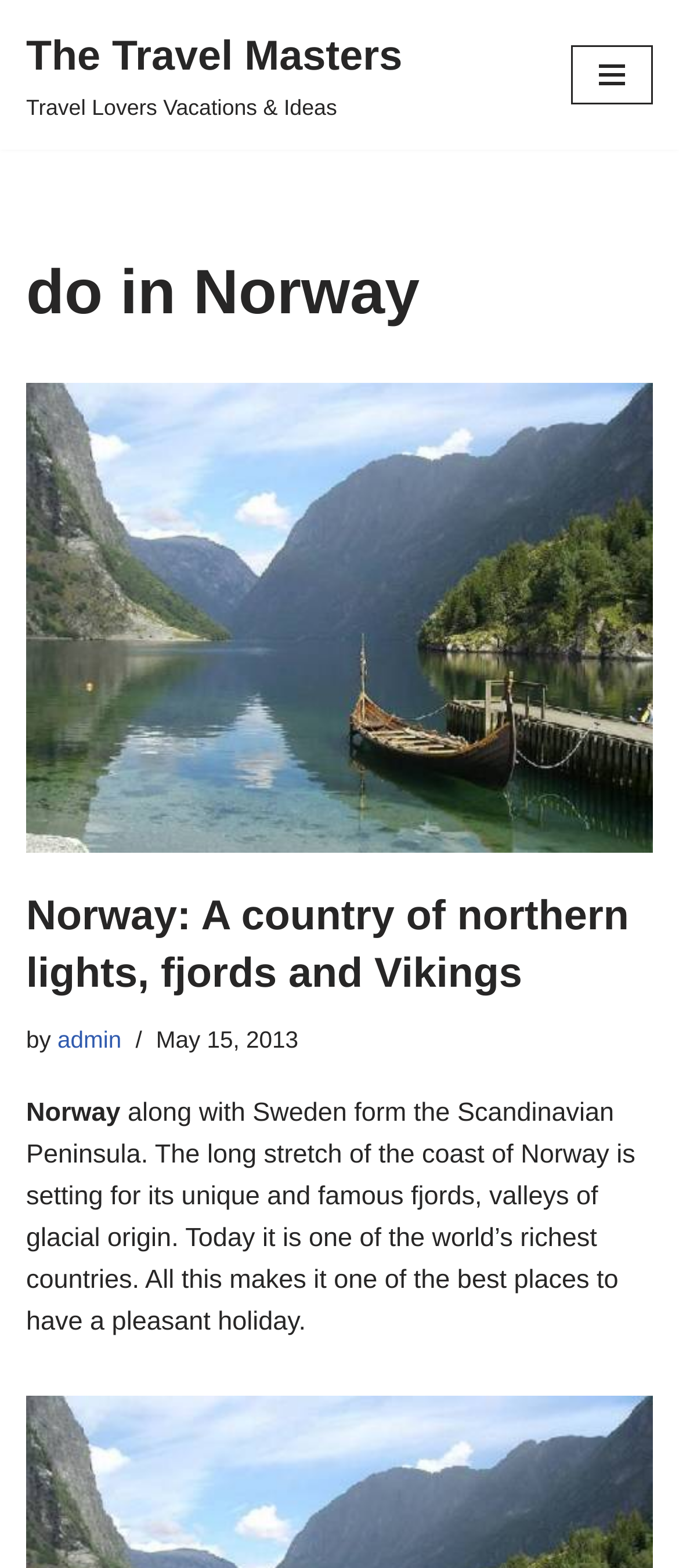Explain in detail what you observe on this webpage.

The webpage is about traveling in Norway, specifically highlighting the country's unique features and attractions. At the top-left corner, there is a "Skip to content" link, followed by a link to "The Travel Masters Travel Lovers Vacations & Ideas" on the same line. On the top-right corner, there is a "Navigation Menu" button.

Below the top navigation, the main content area is divided into sections. The first section has a heading "do in Norway" and features an image of Norway. Below the image, there is a subheading "Norway: A country of northern lights, fjords and Vikings" with a link to the same title. The author of the article, "admin", is credited below the subheading, along with the publication date "May 15, 2013".

The main content of the article starts with a brief introduction to Norway, describing it as a country that forms the Scandinavian Peninsula with Sweden, and highlighting its unique fjords and valleys of glacial origin. The text also mentions that Norway is one of the world's richest countries, making it an ideal destination for a pleasant holiday.